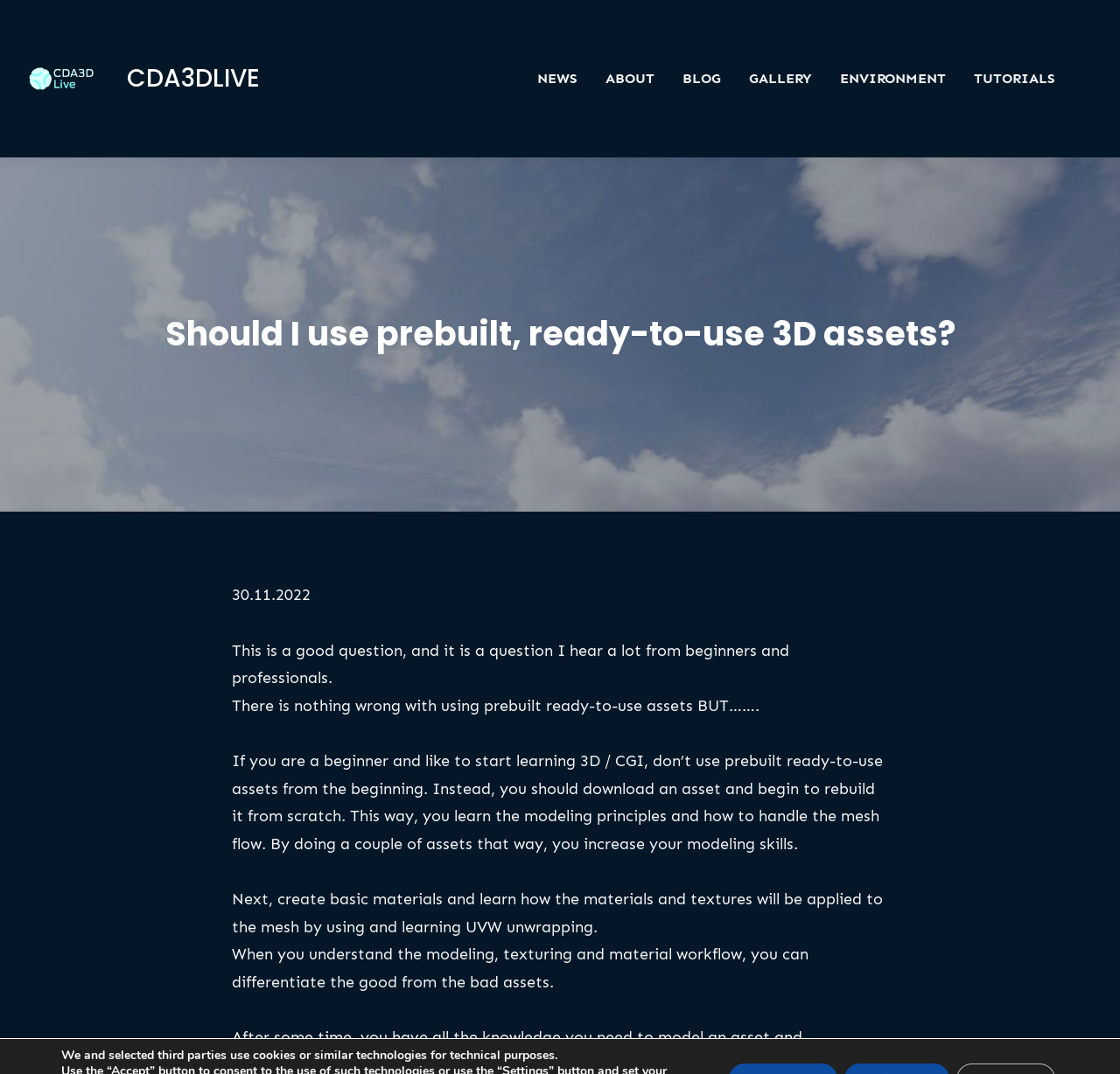Based on the element description, predict the bounding box coordinates (top-left x, top-left y, bottom-right x, bottom-right y) for the UI element in the screenshot: GALLERY

[0.669, 0.062, 0.725, 0.085]